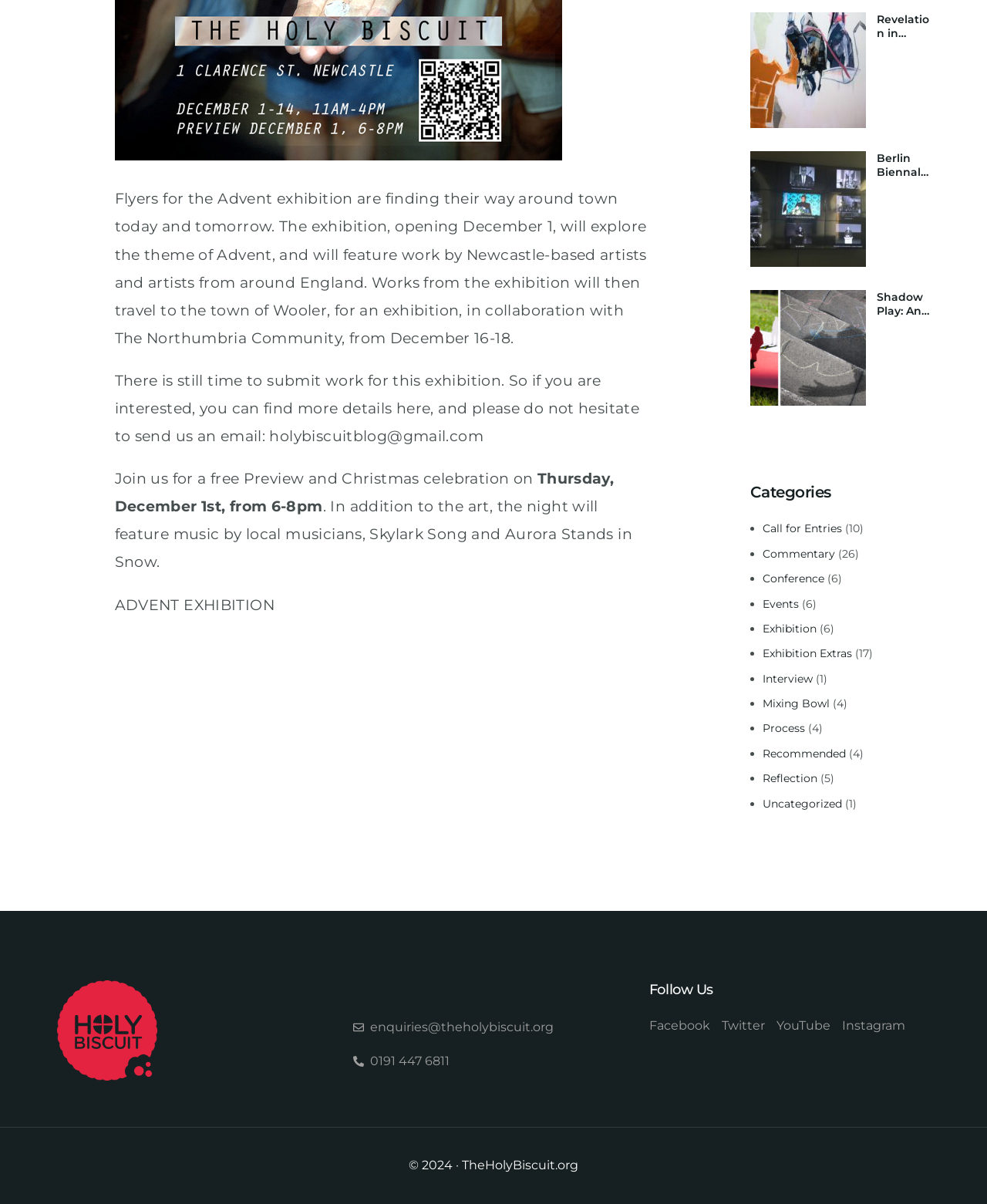Predict the bounding box of the UI element based on the description: "Mixing Bowl". The coordinates should be four float numbers between 0 and 1, formatted as [left, top, right, bottom].

[0.773, 0.579, 0.841, 0.59]